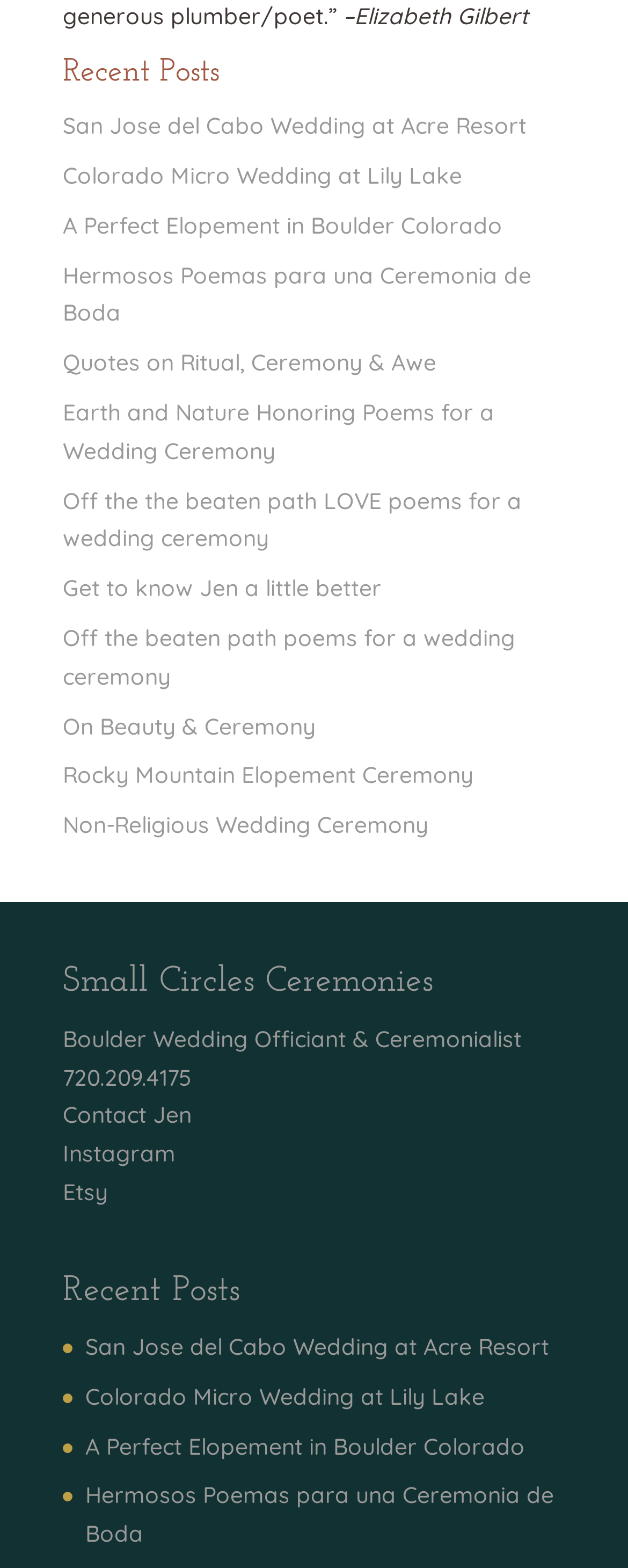Show the bounding box coordinates of the region that should be clicked to follow the instruction: "Read the news article."

None